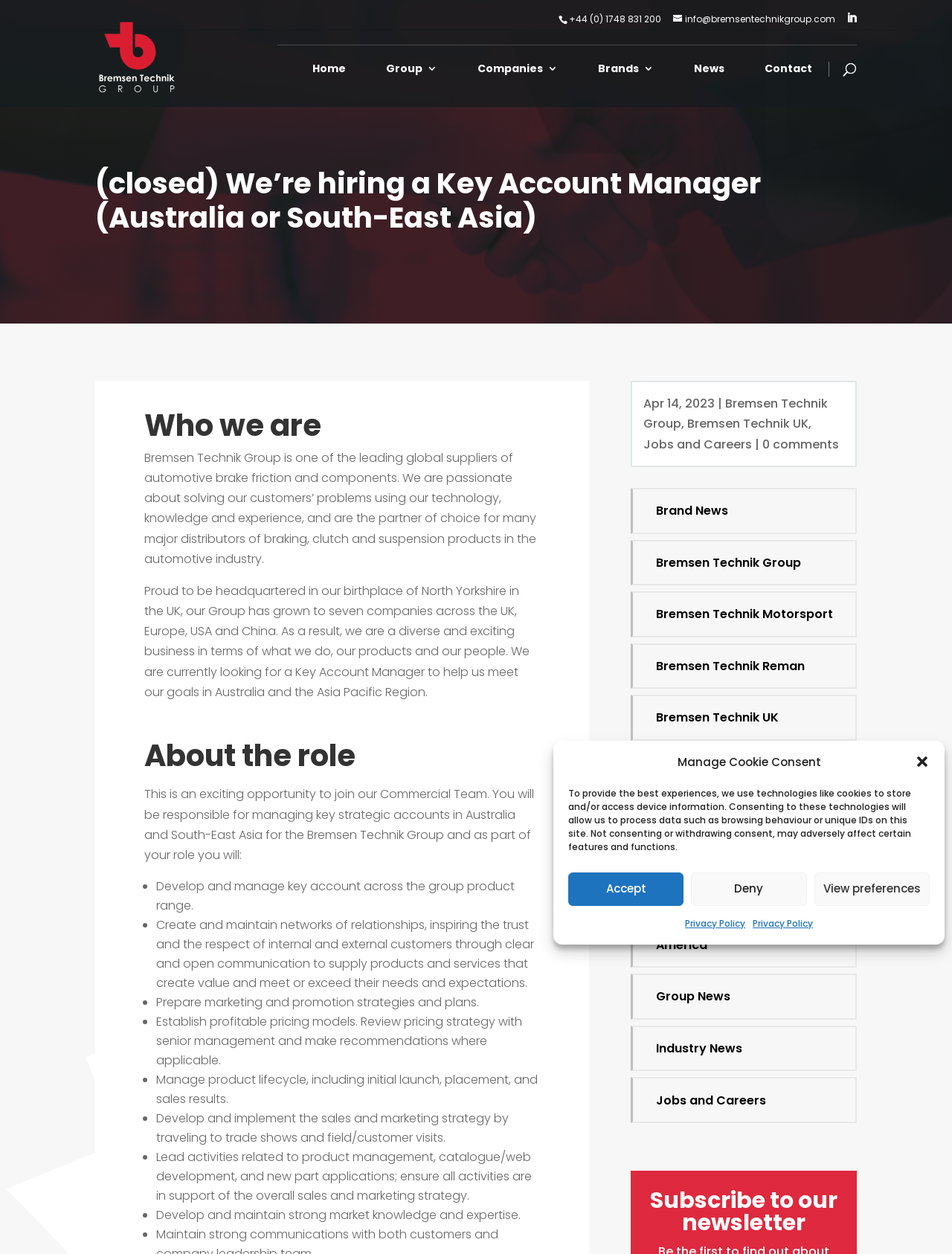Analyze the image and deliver a detailed answer to the question: What is the location of the company's birthplace?

The location of the company's birthplace can be found in the text 'Proud to be headquartered in our birthplace of North Yorkshire in the UK, our Group has grown to seven companies across the UK, Europe, USA and China.'